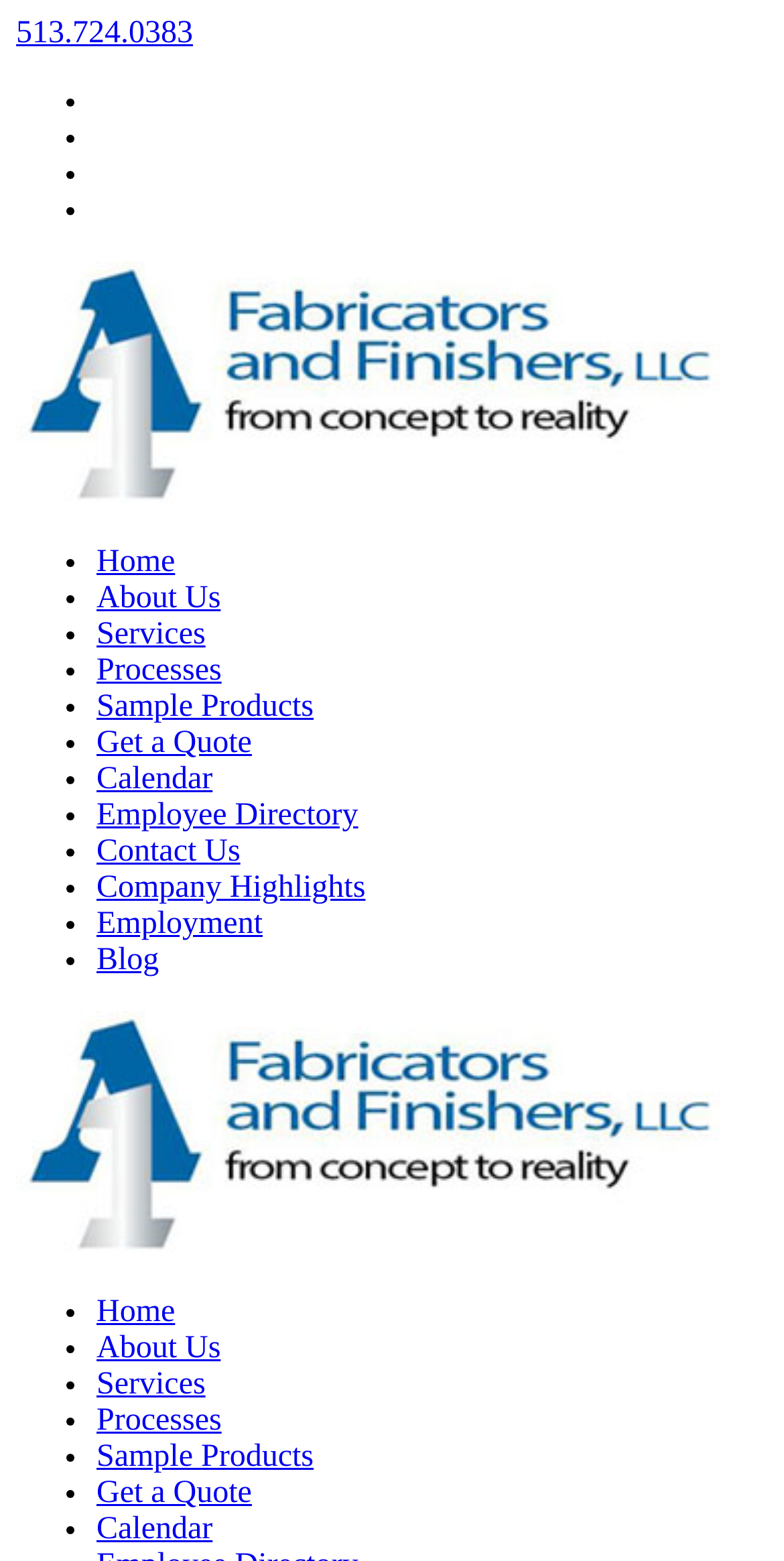Locate the bounding box coordinates of the area to click to fulfill this instruction: "View the About Us page". The bounding box should be presented as four float numbers between 0 and 1, in the order [left, top, right, bottom].

[0.123, 0.372, 0.281, 0.394]